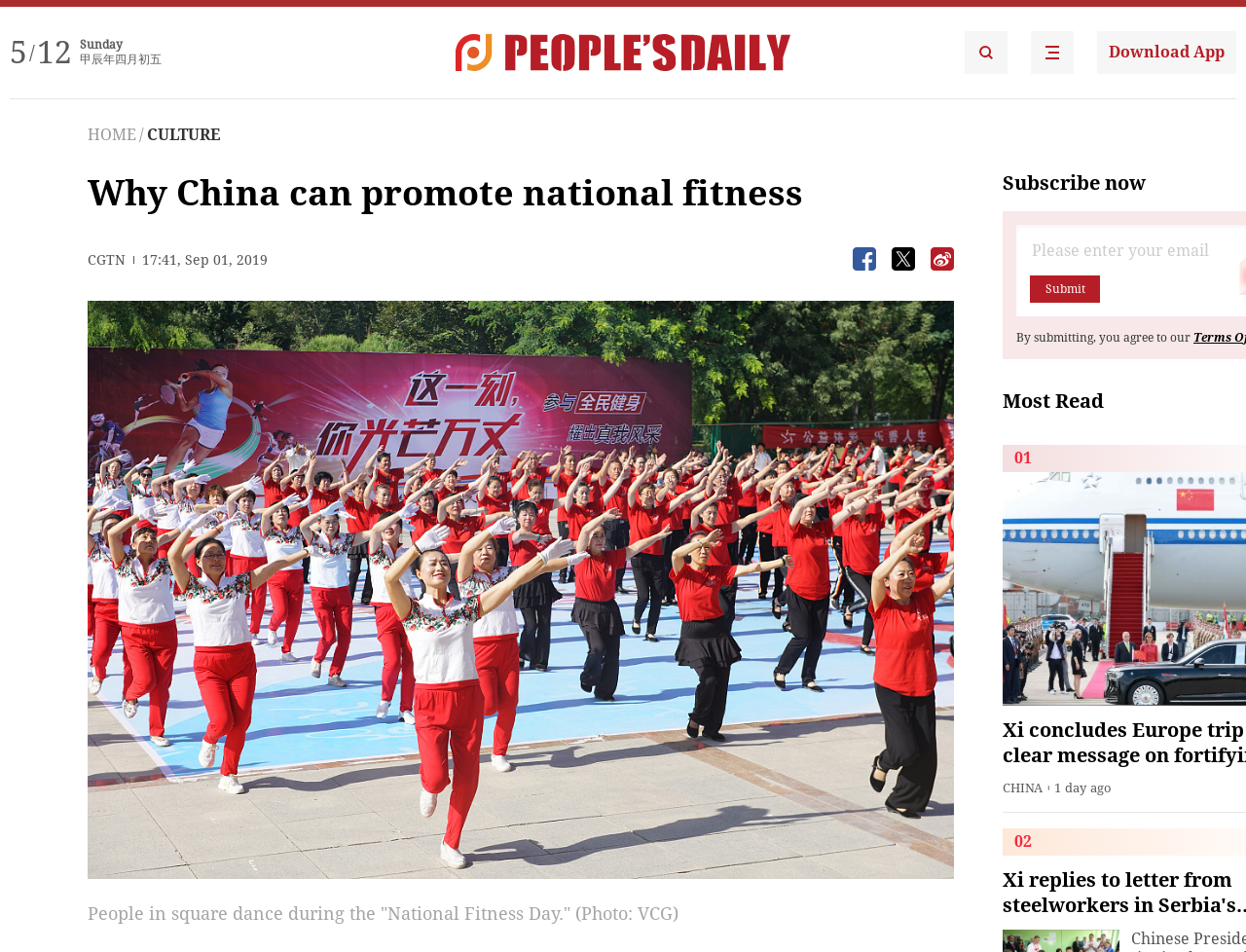Look at the image and give a detailed response to the following question: What is the title of the article?

I found the title of the article by looking at the text 'Why China can promote national fitness' which is located at the top of the page and is the main heading of the article.